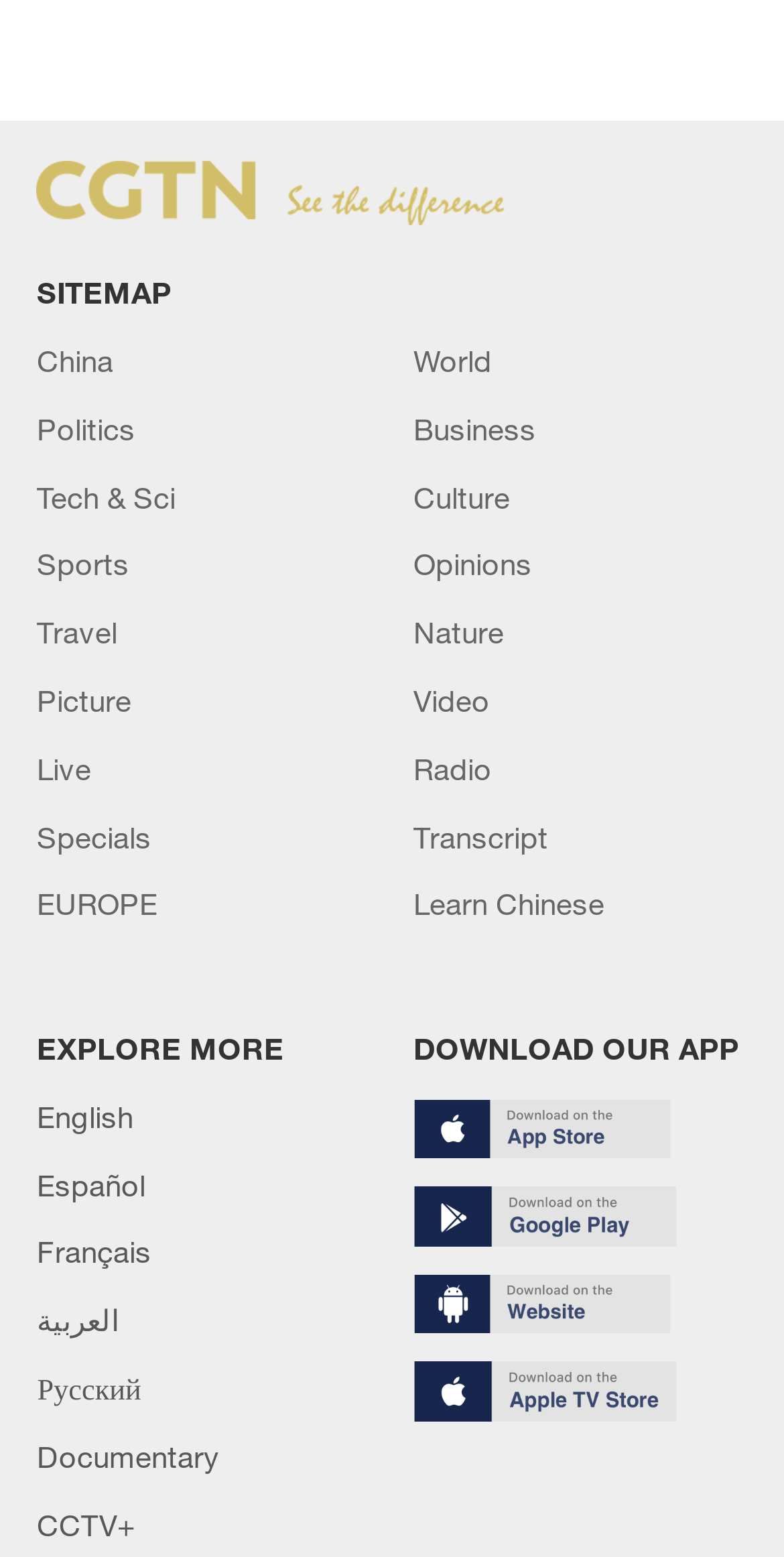Identify the coordinates of the bounding box for the element that must be clicked to accomplish the instruction: "Click on the 'China' link".

[0.047, 0.22, 0.145, 0.243]